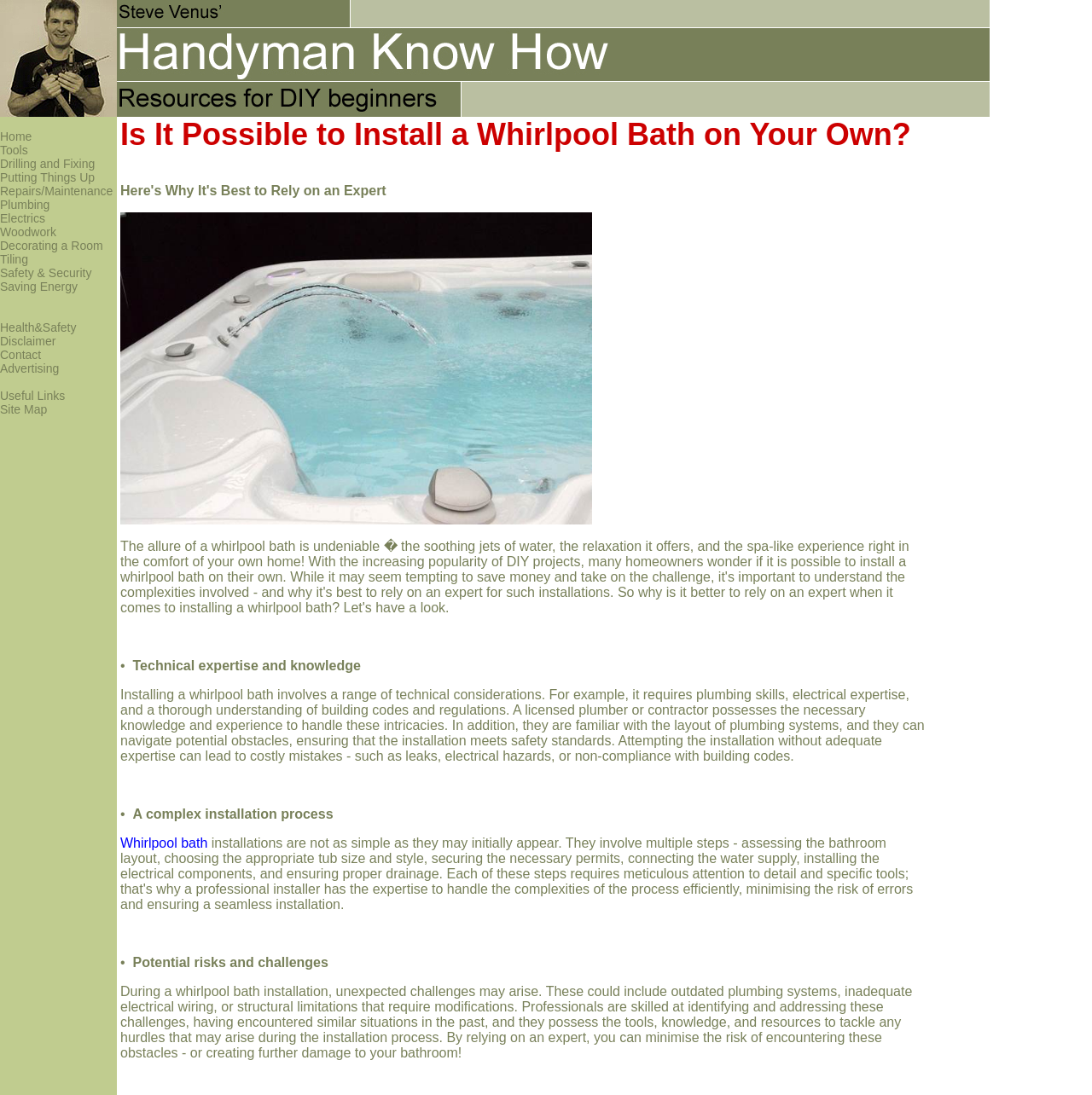Locate the bounding box coordinates of the clickable element to fulfill the following instruction: "View the 'Whirlpool bath' article". Provide the coordinates as four float numbers between 0 and 1 in the format [left, top, right, bottom].

[0.11, 0.763, 0.194, 0.776]